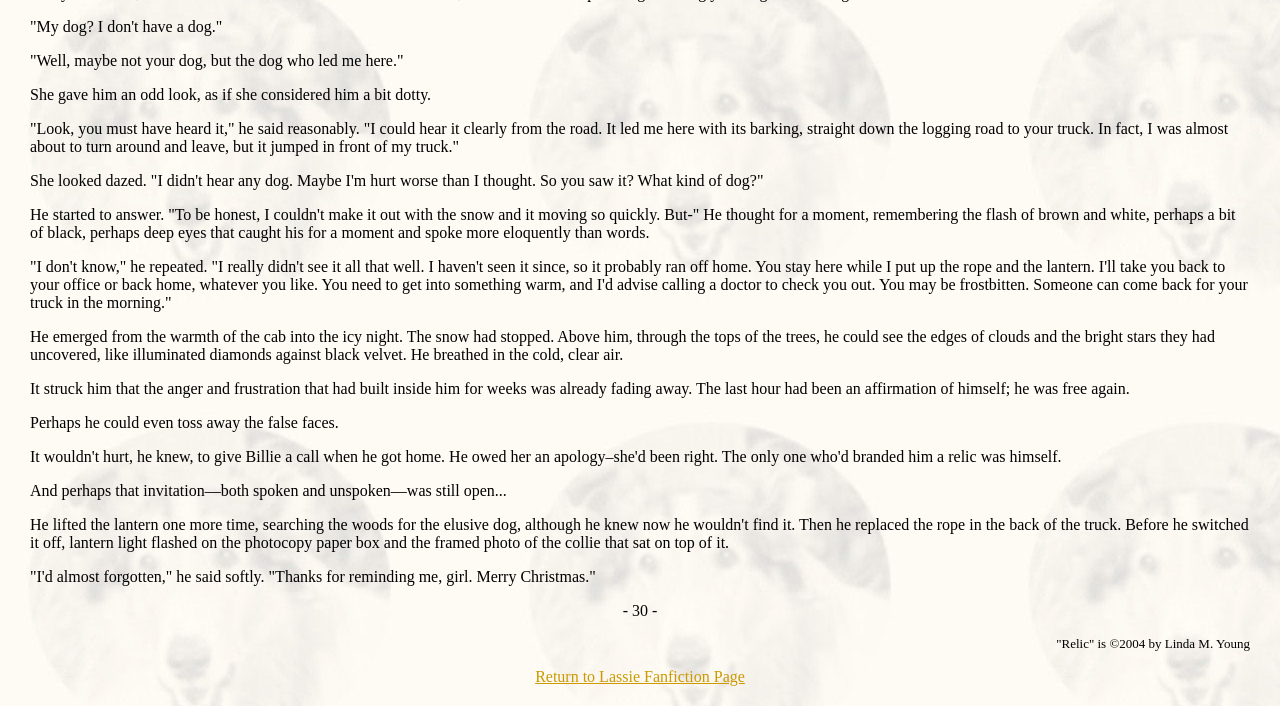From the details in the image, provide a thorough response to the question: What is the speaker's mood at the end of the story?

I inferred the speaker's mood by reading the text, which states 'The last hour had been an affirmation of himself; he was free again.' This suggests that the speaker feels a sense of freedom and liberation at the end of the story.